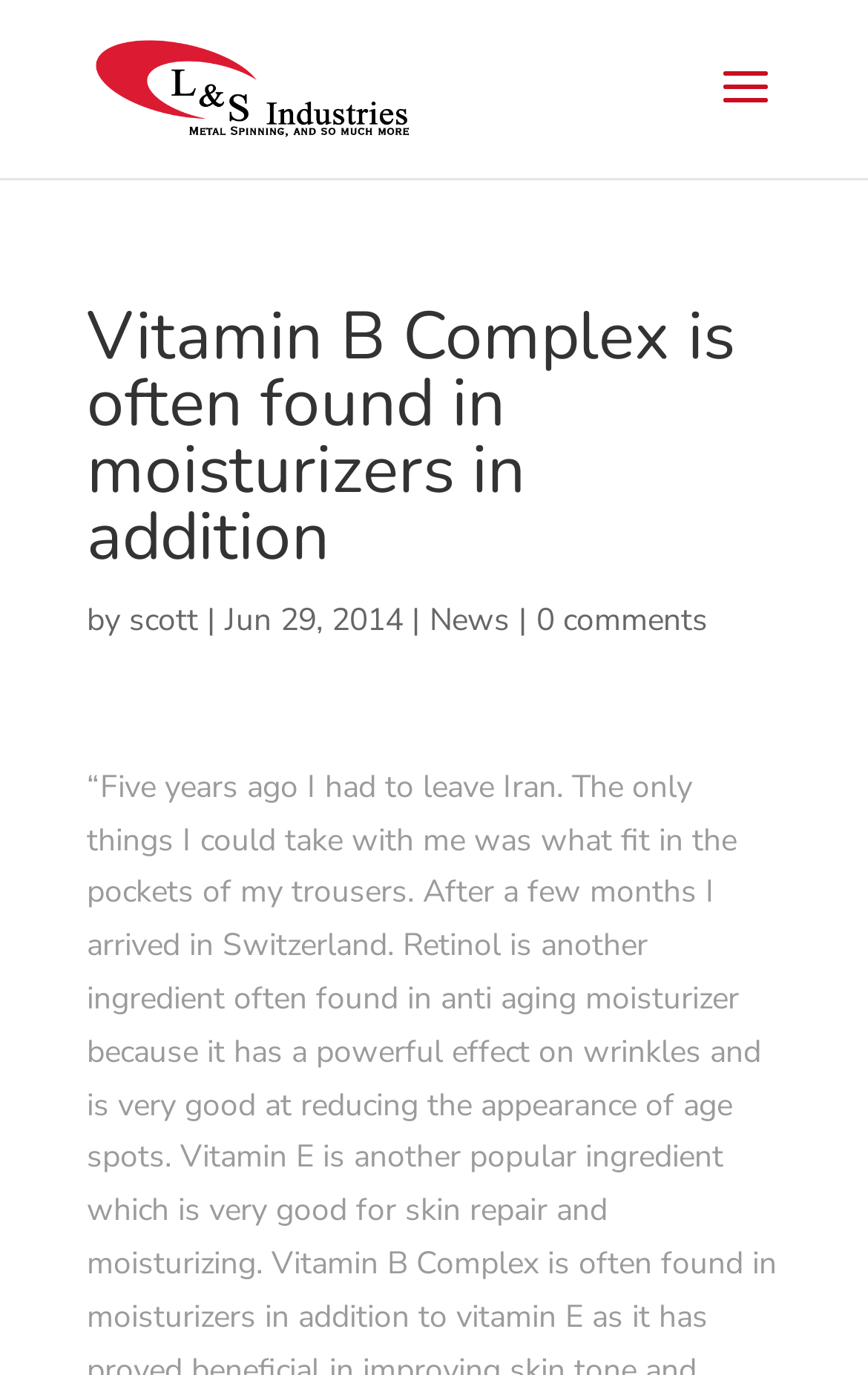What is the name of the website?
Provide an in-depth and detailed explanation in response to the question.

The name of the website can be found in the top-left corner of the webpage, which is 'L-S Industries'.